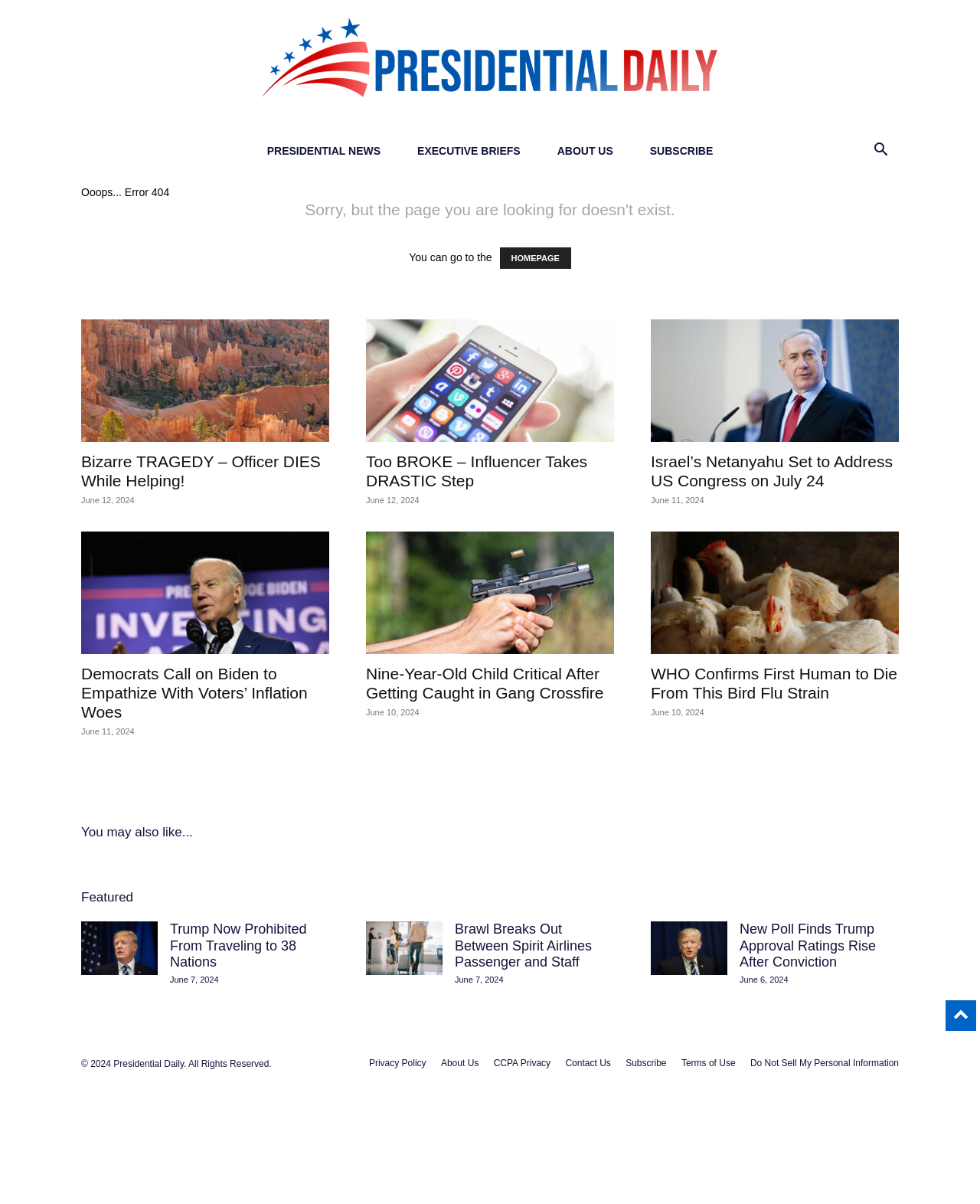Specify the bounding box coordinates of the element's area that should be clicked to execute the given instruction: "read about Bizarre TRAGEDY – Officer DIES While Helping!". The coordinates should be four float numbers between 0 and 1, i.e., [left, top, right, bottom].

[0.083, 0.265, 0.336, 0.367]